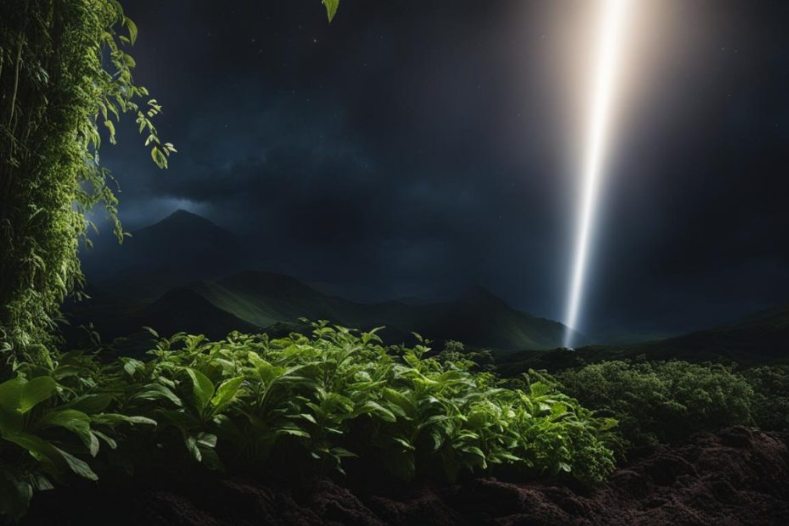From the details in the image, provide a thorough response to the question: What is partially shrouded in shadow?

According to the caption, the mountainous backdrop is partially shrouded in shadow, creating a sense of contrast with the vibrant green foliage in the foreground.